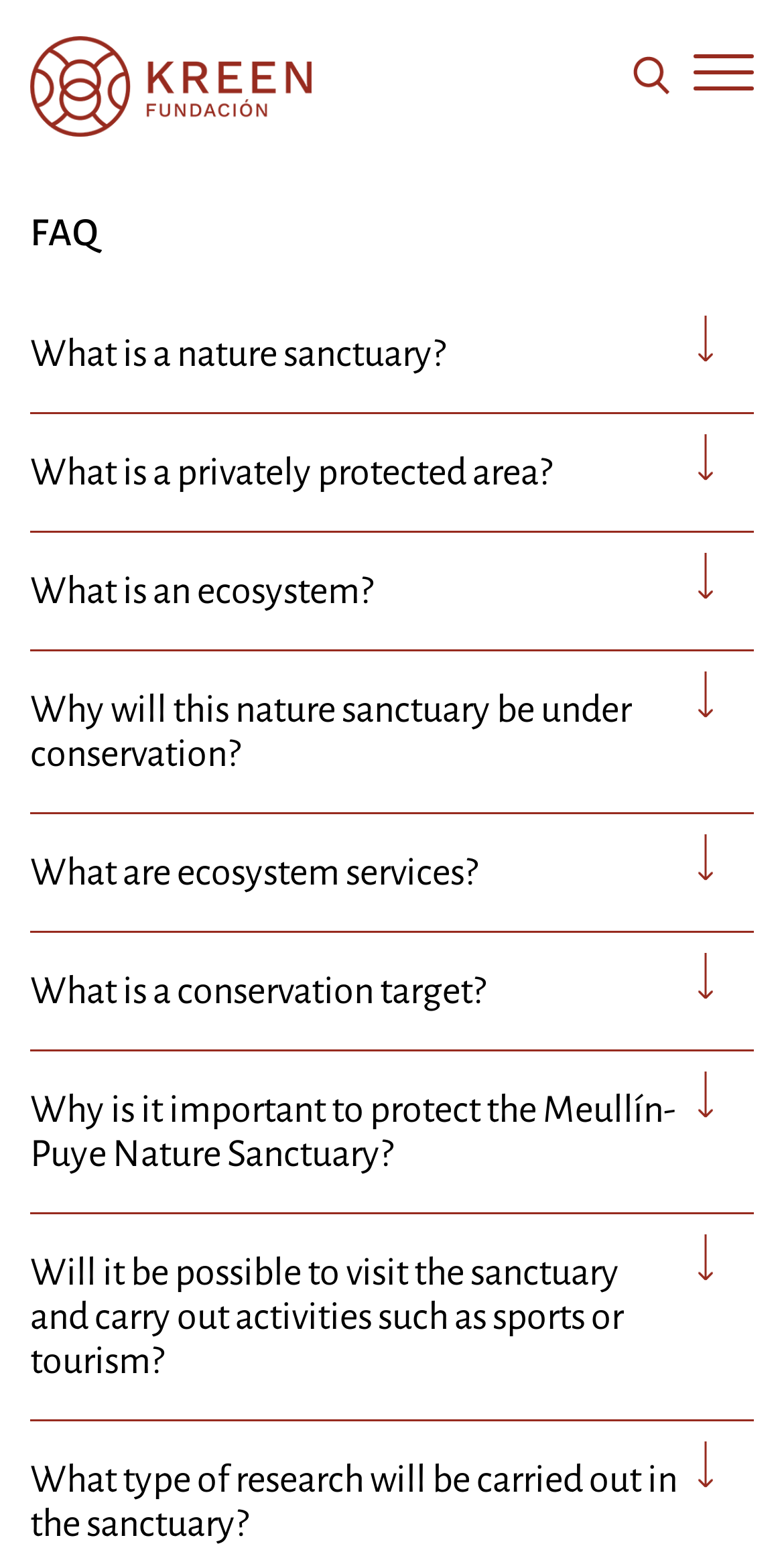What is the topic of the first tab?
Refer to the image and offer an in-depth and detailed answer to the question.

The first tab has a heading that reads 'What is a nature sanctuary?' and an accompanying image, suggesting that the topic of the first tab is related to the concept of a nature sanctuary.